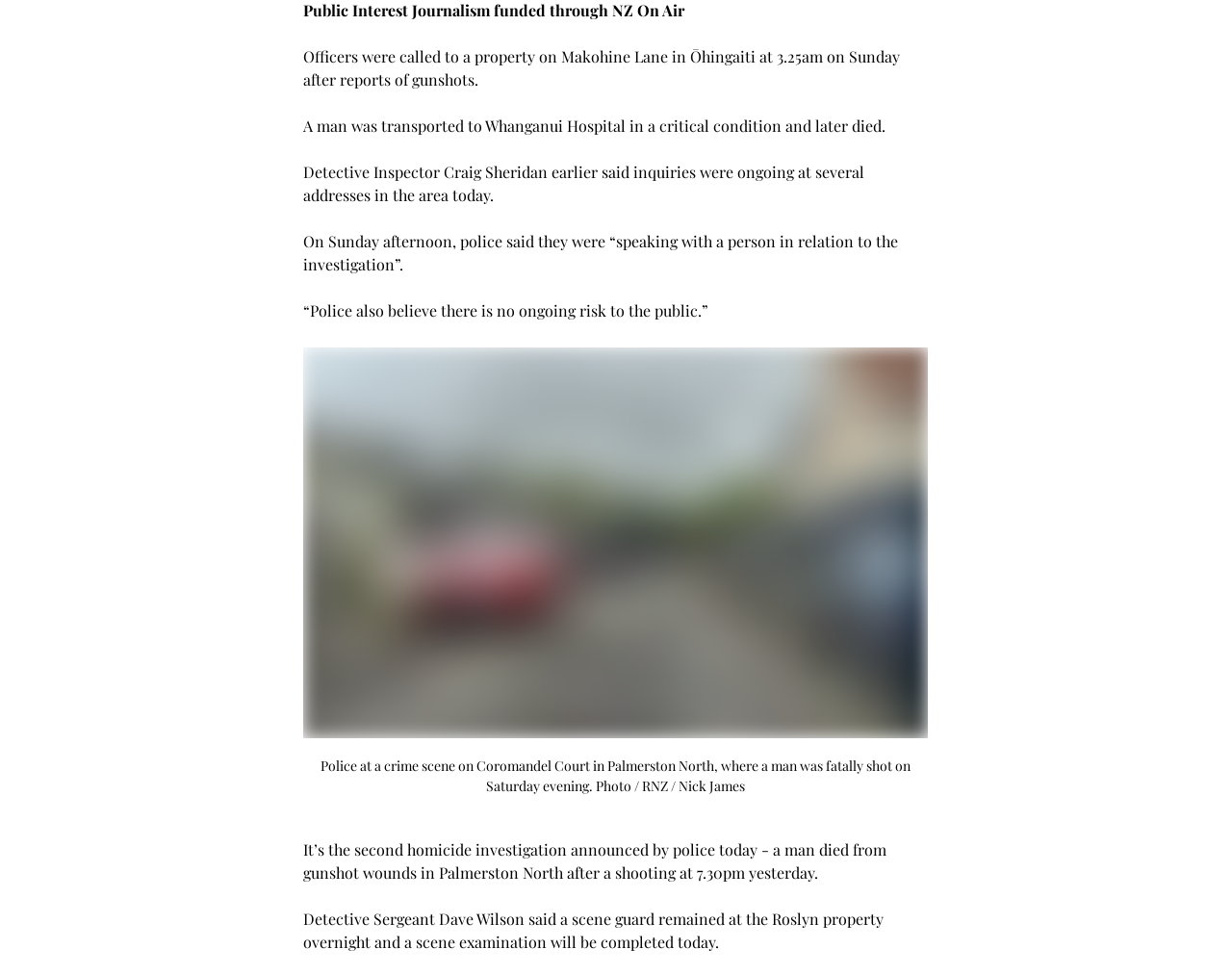What is the location of the incident reported in the article?
Please provide a detailed and comprehensive answer to the question.

Based on the text 'Officers were called to a property on Makohine Lane in Ōhingaiti at 3.25am on Sunday after reports of gunshots.', I can infer that the location of the incident is Ōhingaiti.